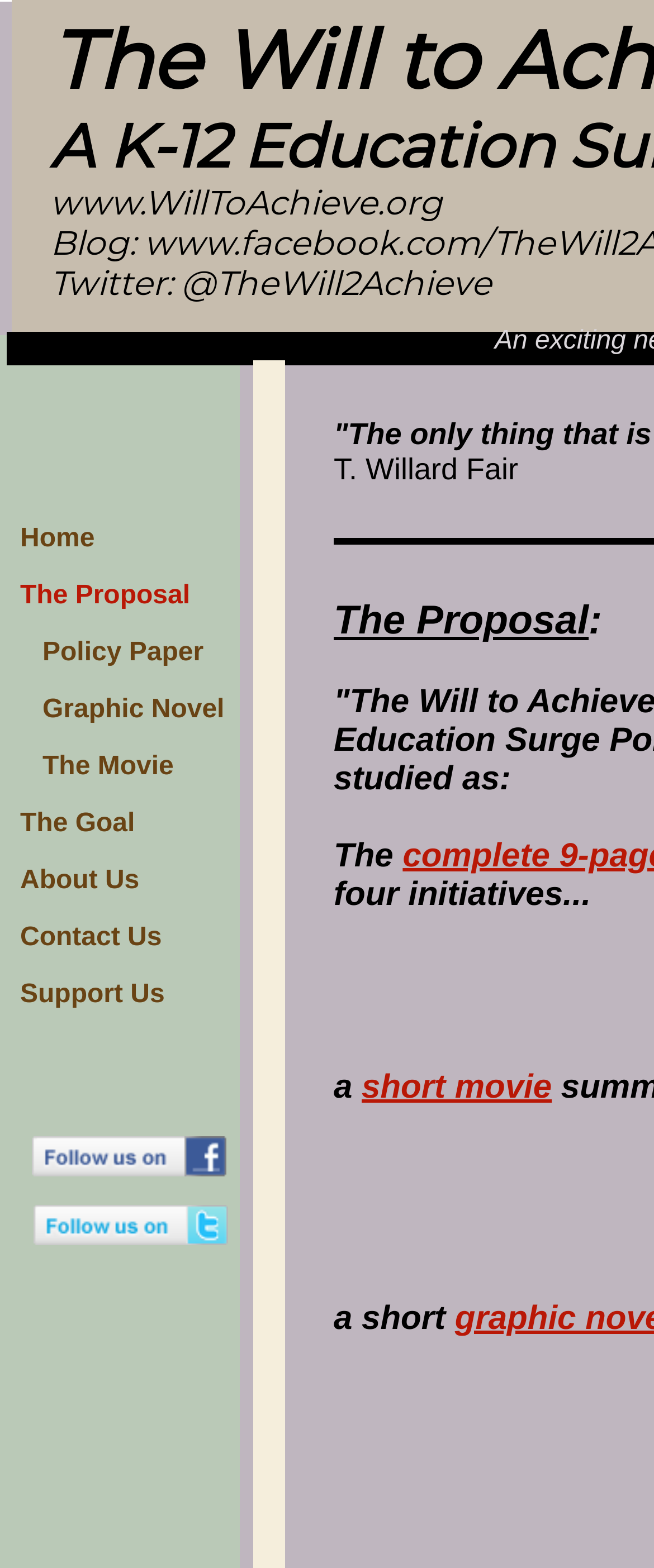Is there a social media link?
Based on the image, provide a one-word or brief-phrase response.

Yes